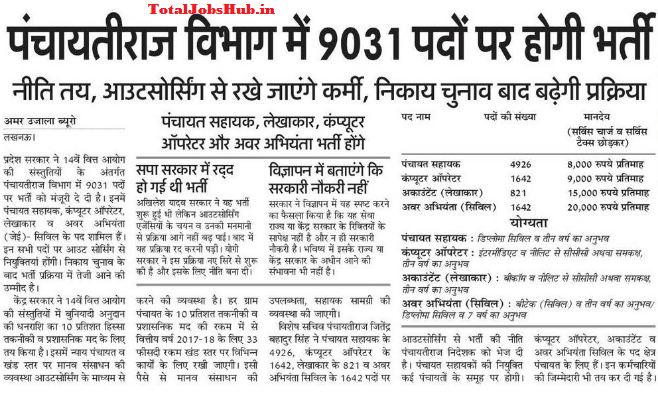Answer the question in one word or a short phrase:
What is the mode of application for the job vacancies?

Online applications